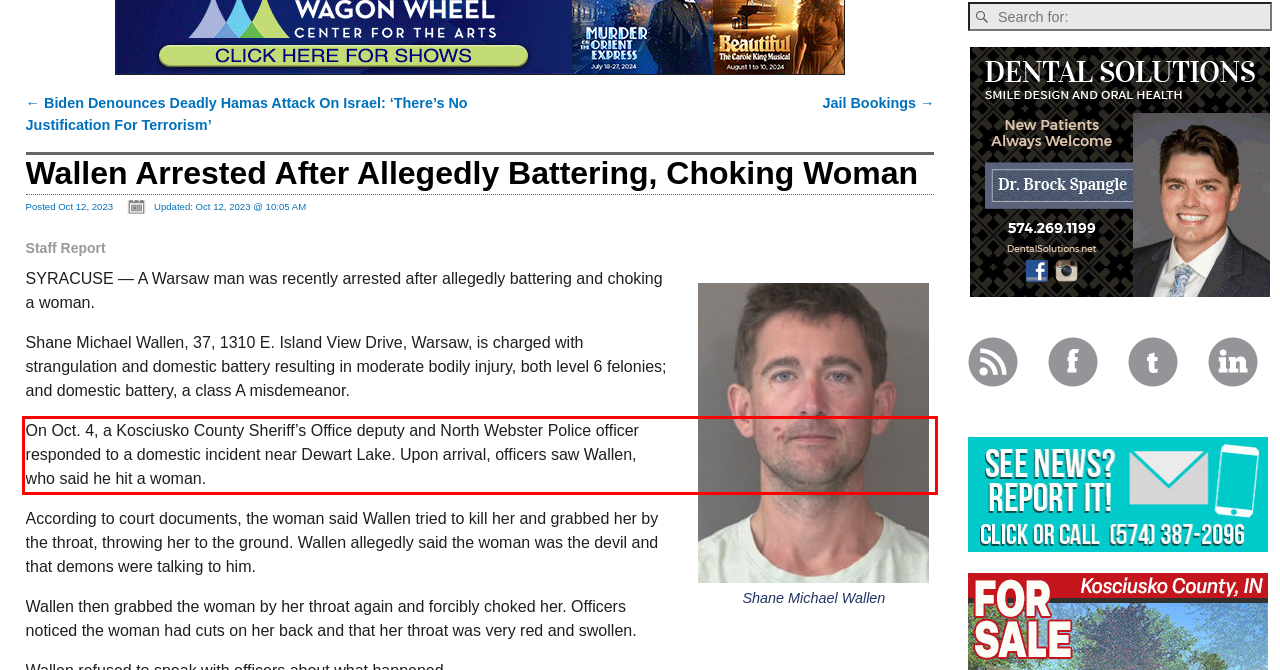Review the webpage screenshot provided, and perform OCR to extract the text from the red bounding box.

On Oct. 4, a Kosciusko County Sheriff’s Office deputy and North Webster Police officer responded to a domestic incident near Dewart Lake. Upon arrival, officers saw Wallen, who said he hit a woman.